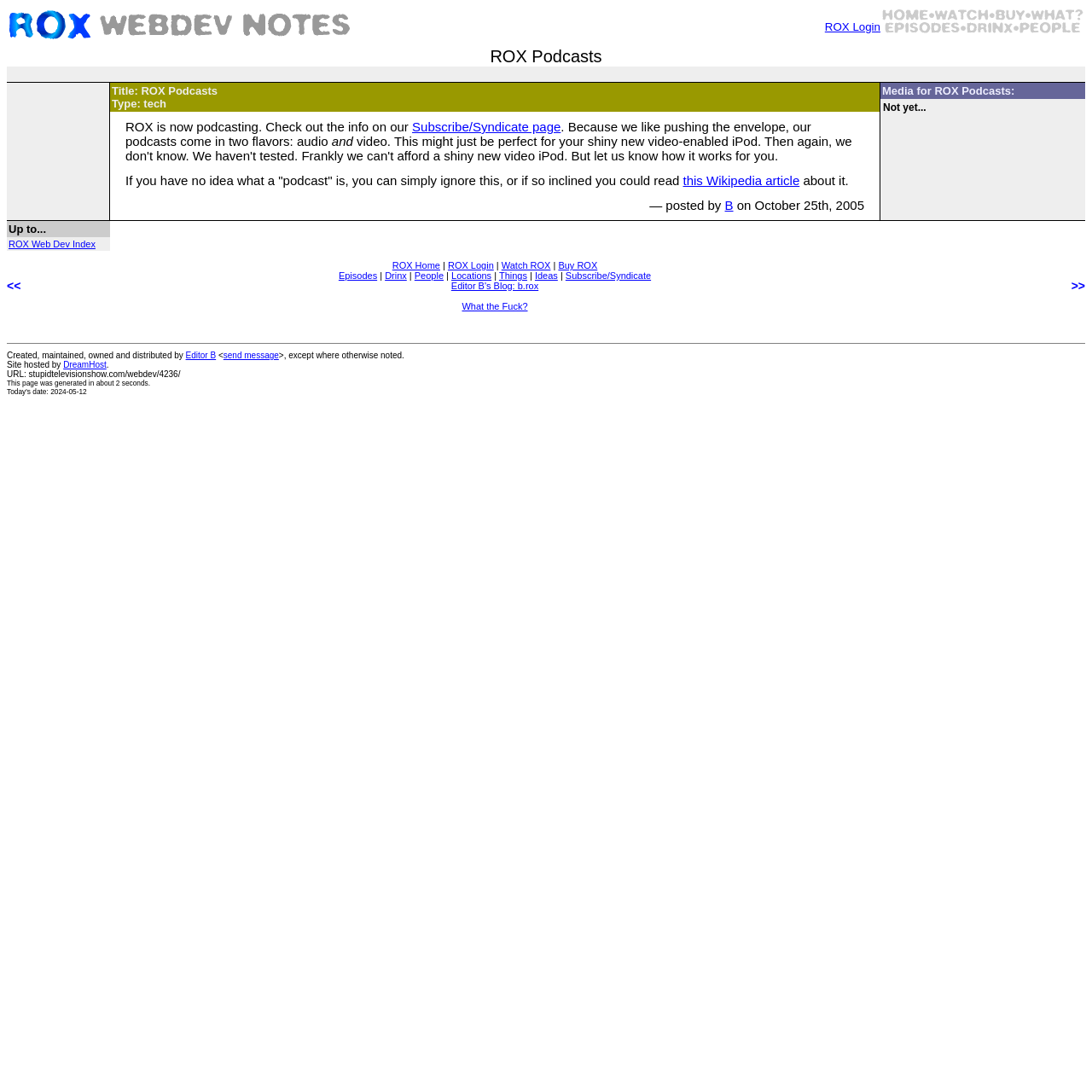Please locate the bounding box coordinates of the element that should be clicked to achieve the given instruction: "Click on ROX Web Development Notes".

[0.006, 0.026, 0.084, 0.039]